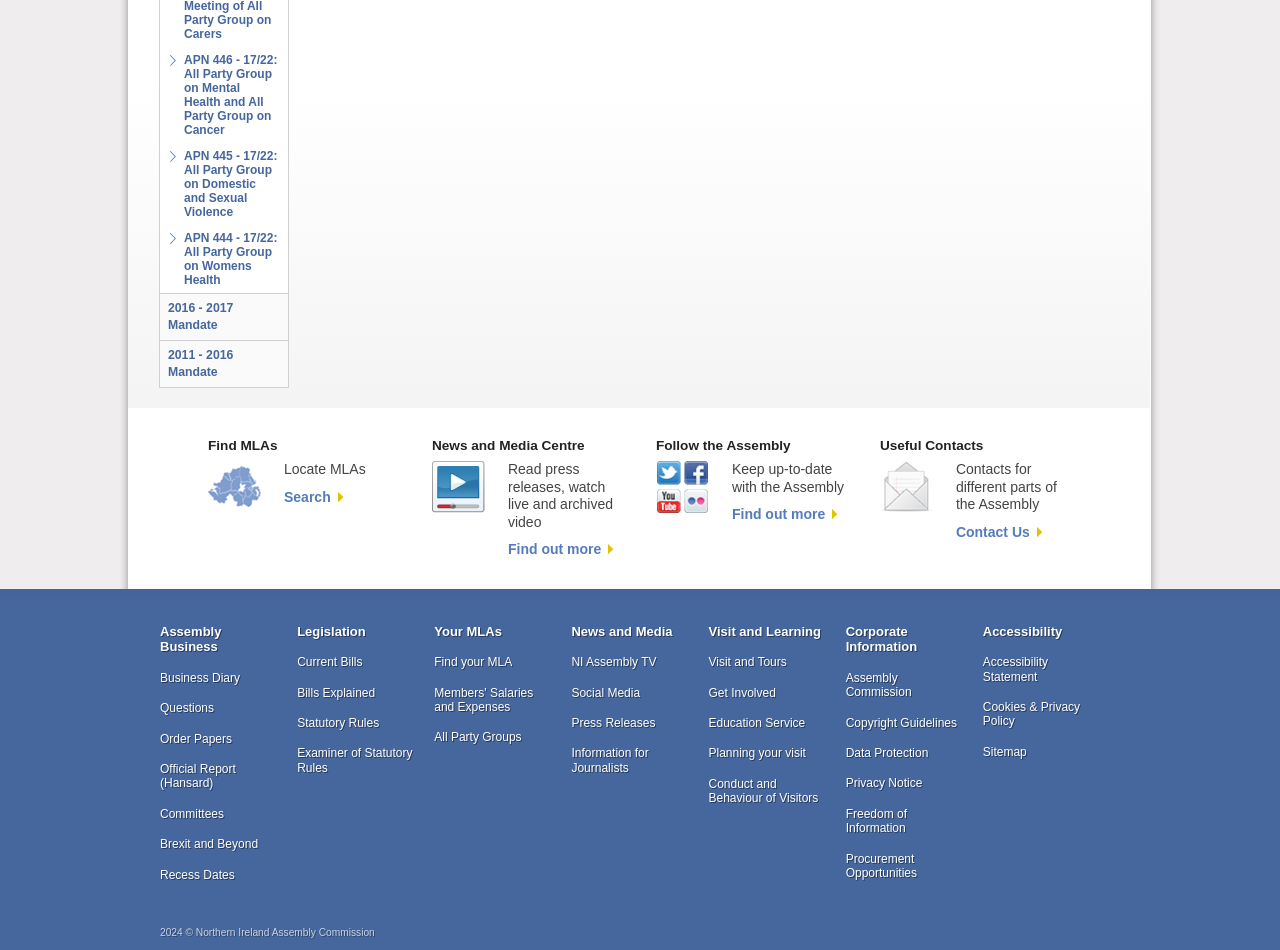Determine the coordinates of the bounding box for the clickable area needed to execute this instruction: "Find MLAs".

[0.162, 0.461, 0.312, 0.478]